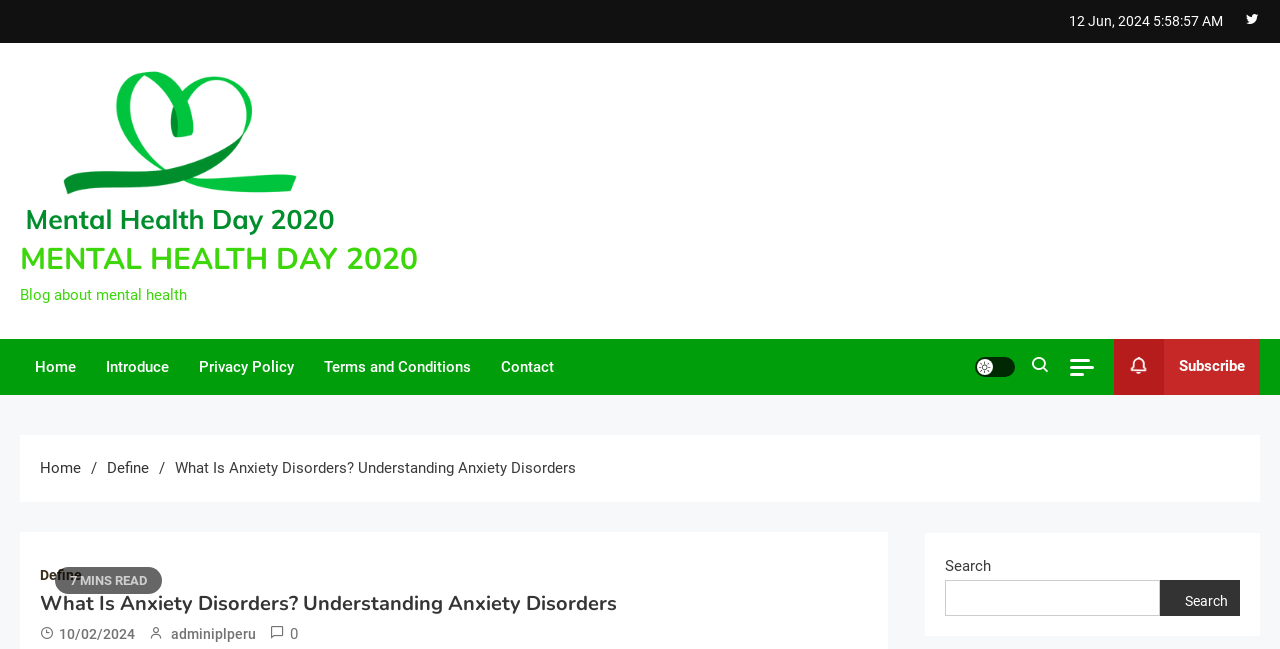Show me the bounding box coordinates of the clickable region to achieve the task as per the instruction: "Click the contact link".

[0.38, 0.523, 0.445, 0.608]